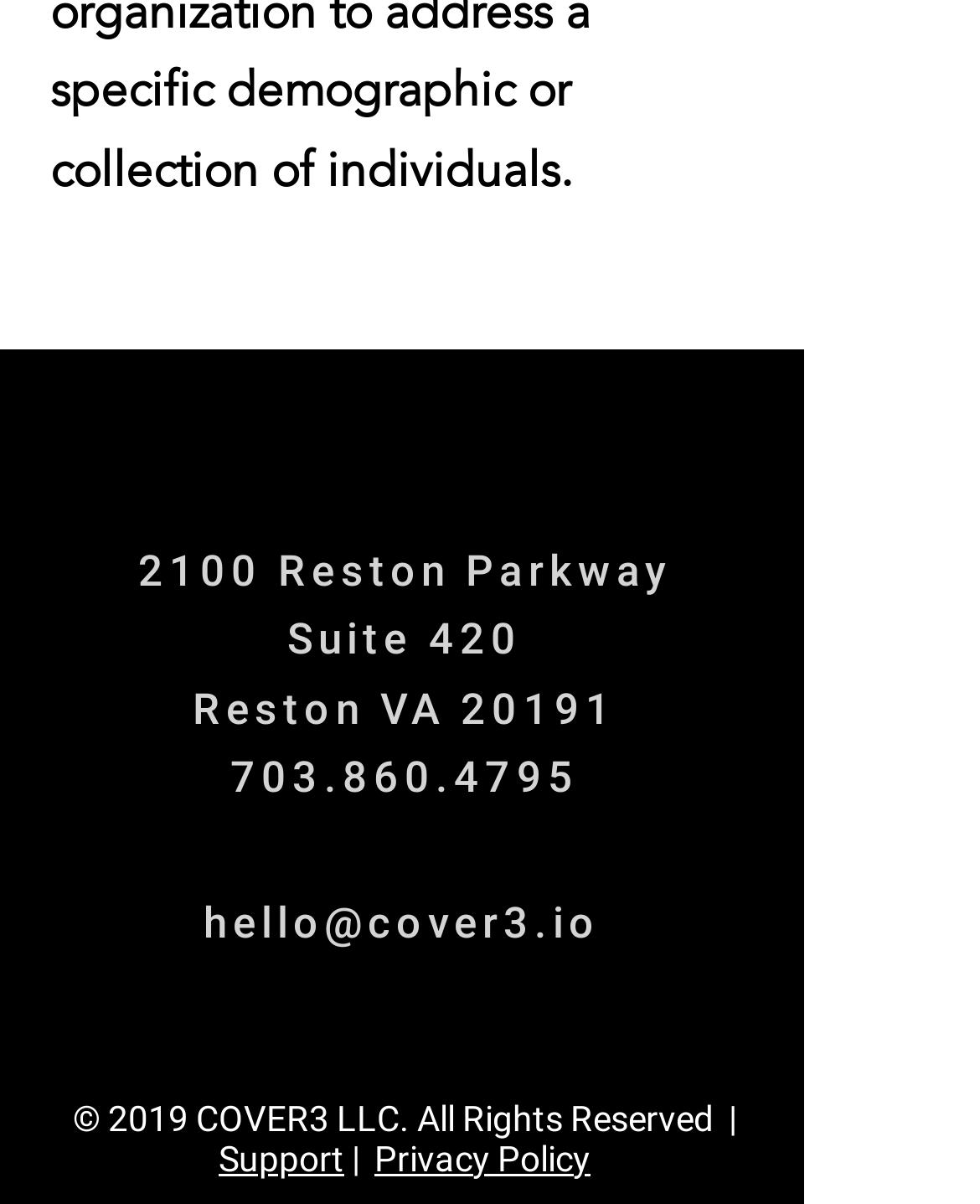What is the address of COVER3 LLC?
Please interpret the details in the image and answer the question thoroughly.

The address of COVER3 LLC can be found in the top section of the webpage, where it is written in three lines: '2100 Reston Parkway', 'Suite 420', and 'Reston VA 20191'.